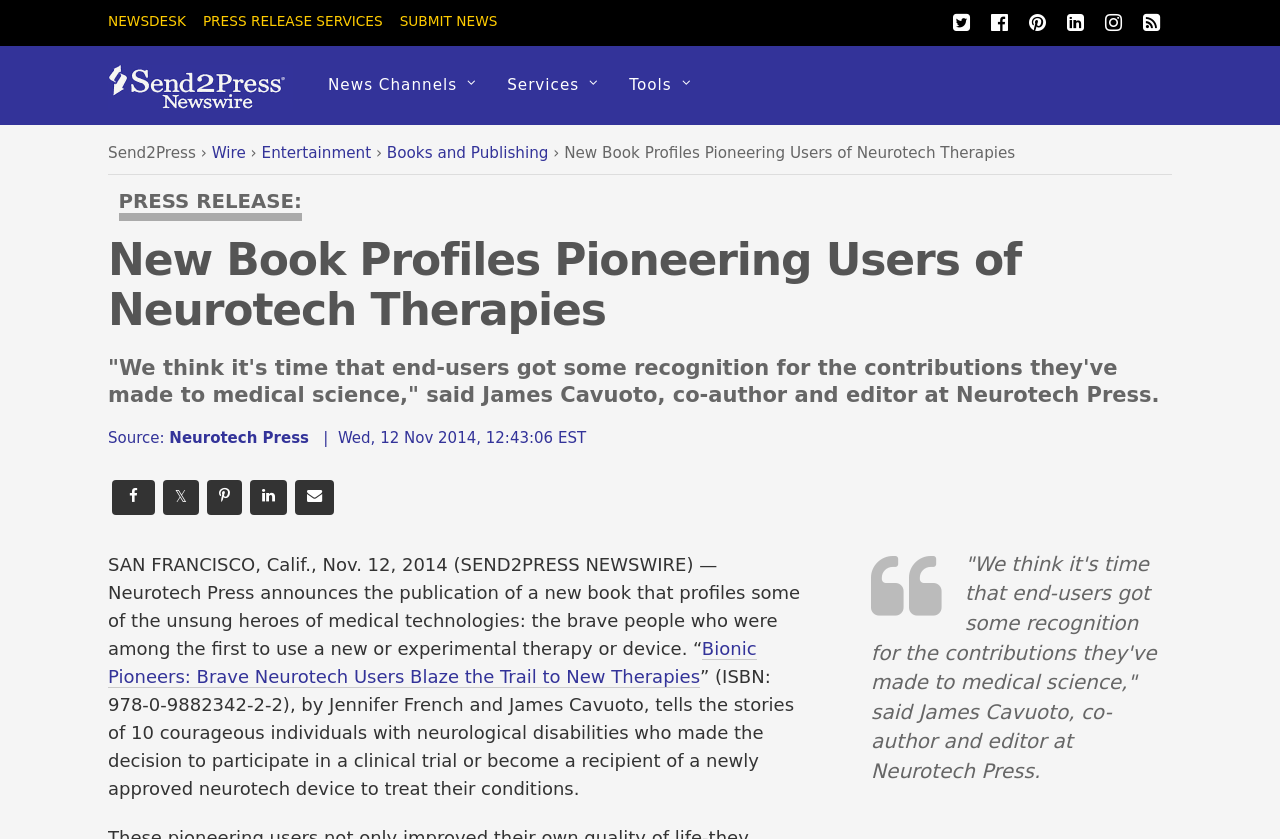Given the description "News Channels", determine the bounding box of the corresponding UI element.

[0.245, 0.055, 0.384, 0.149]